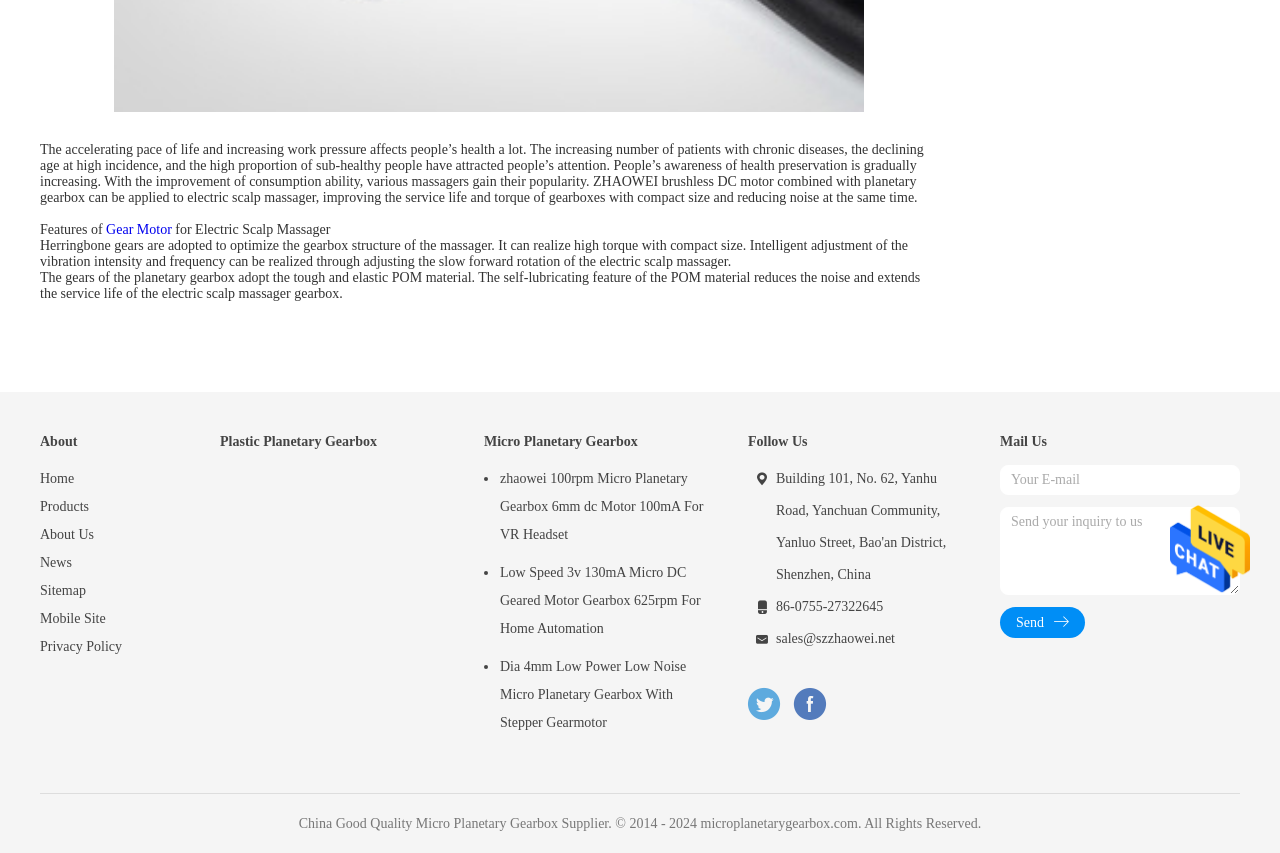Predict the bounding box for the UI component with the following description: "News".

[0.031, 0.644, 0.141, 0.676]